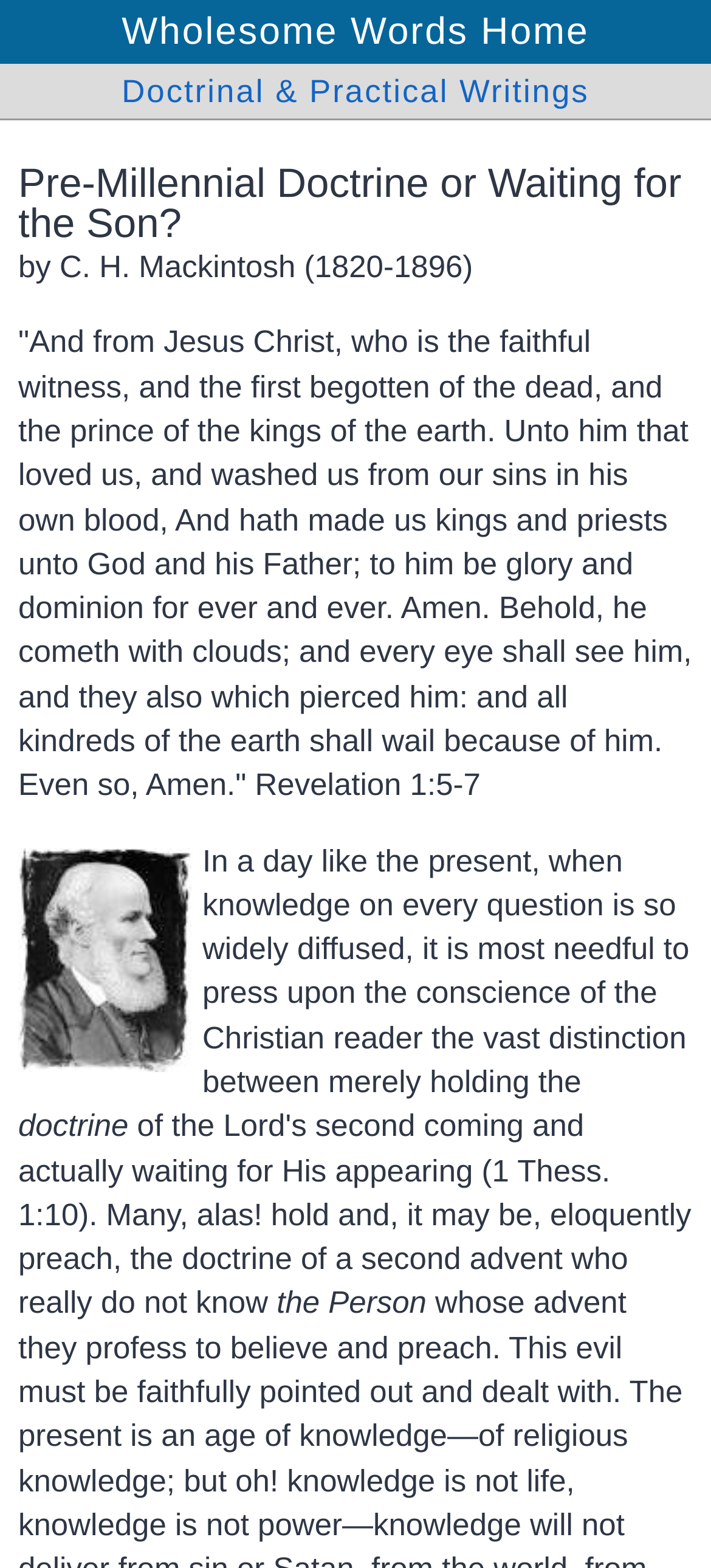Please find the bounding box for the UI component described as follows: "GSOC".

None